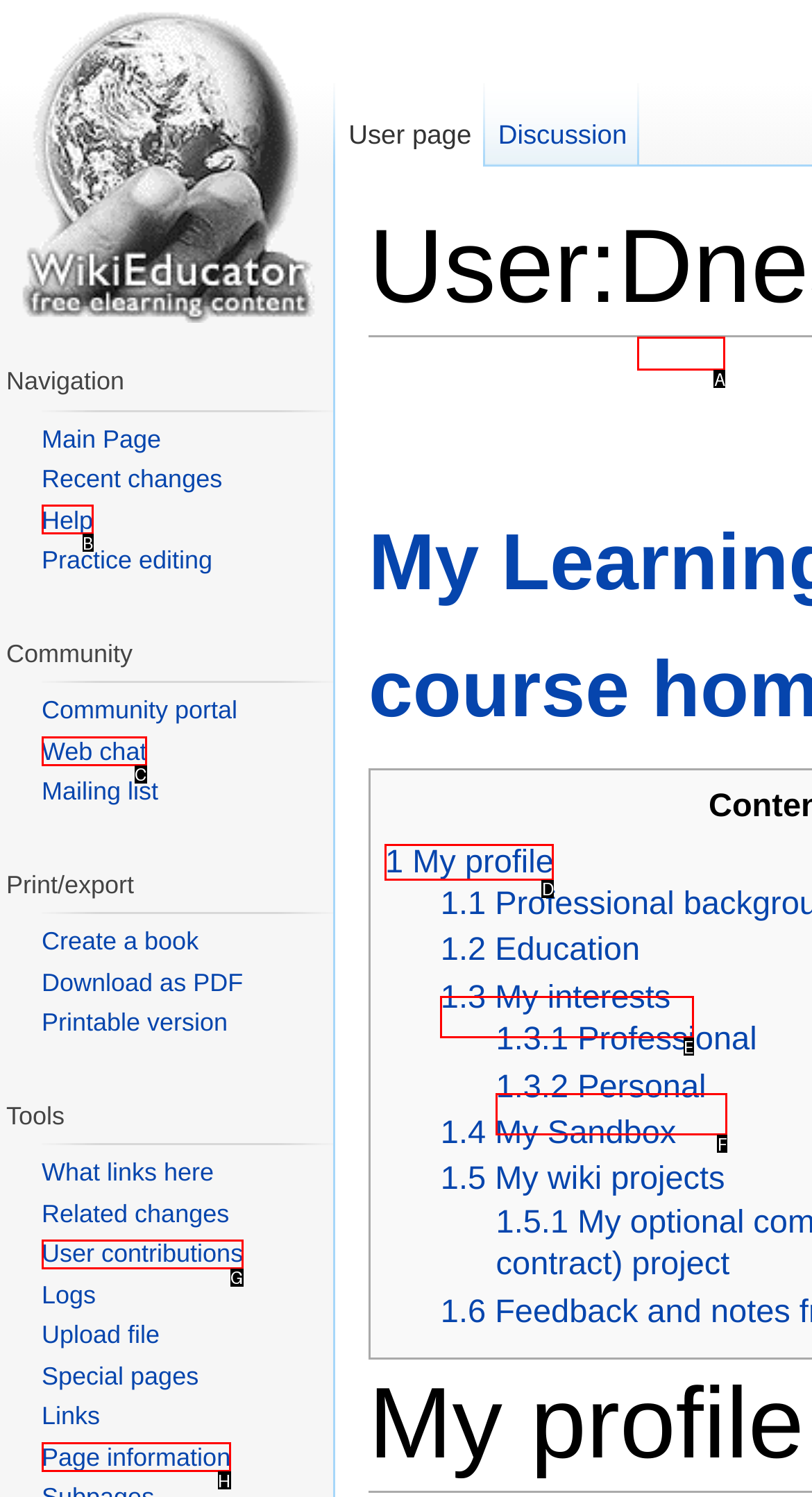From the options shown in the screenshot, tell me which lettered element I need to click to complete the task: Go to my profile.

D